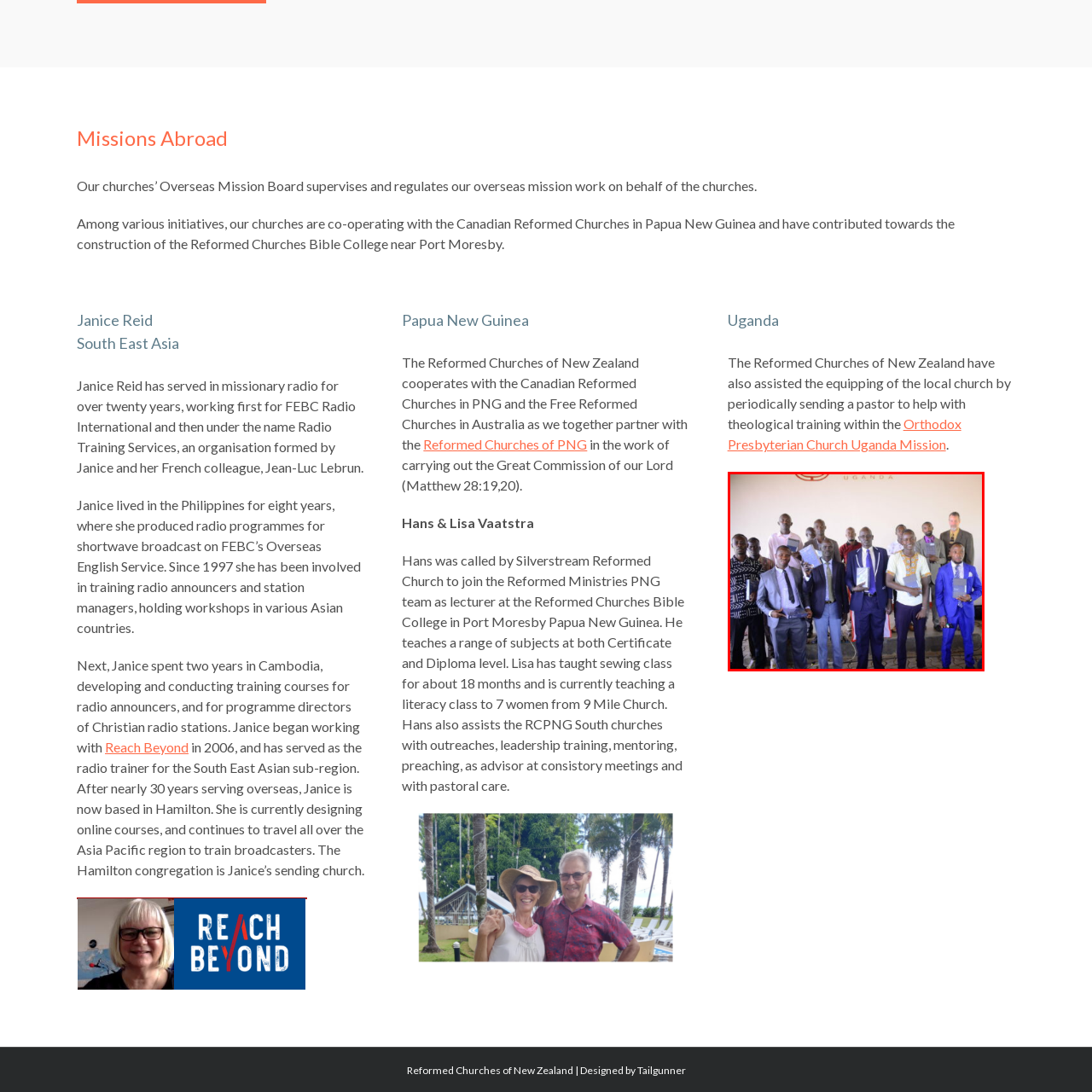Create a detailed narrative of the scene depicted inside the red-outlined image.

The image captures a group of individuals celebrating a significant milestone in Uganda, likely related to theological training and education. Standing together, a diverse group of men hold books, possibly representing certificates or religious texts as symbols of their achievements. The scene is set against a background that prominently features the word "UGANDA," suggesting the cultural context of the event.

In the forefront, several men are dressed in formal attire, with some wearing traditional African patterns, reflecting a blend of modern and cultural dress. Their expressions convey a sense of pride and accomplishment, indicative of their dedication to furthering their education and faith. The presence of an individual in business attire towards the back hints at a leadership or mentoring role, reinforcing the collaborative effort in equipping local church leaders.

This gathering illustrates the commitment of the Reformed Churches of New Zealand to support theological training within the local church context, as mentioned in the description of their work in Uganda. Such initiatives highlight the ongoing efforts to empower church leaders through education and training, enabling them to serve more effectively in their communities.